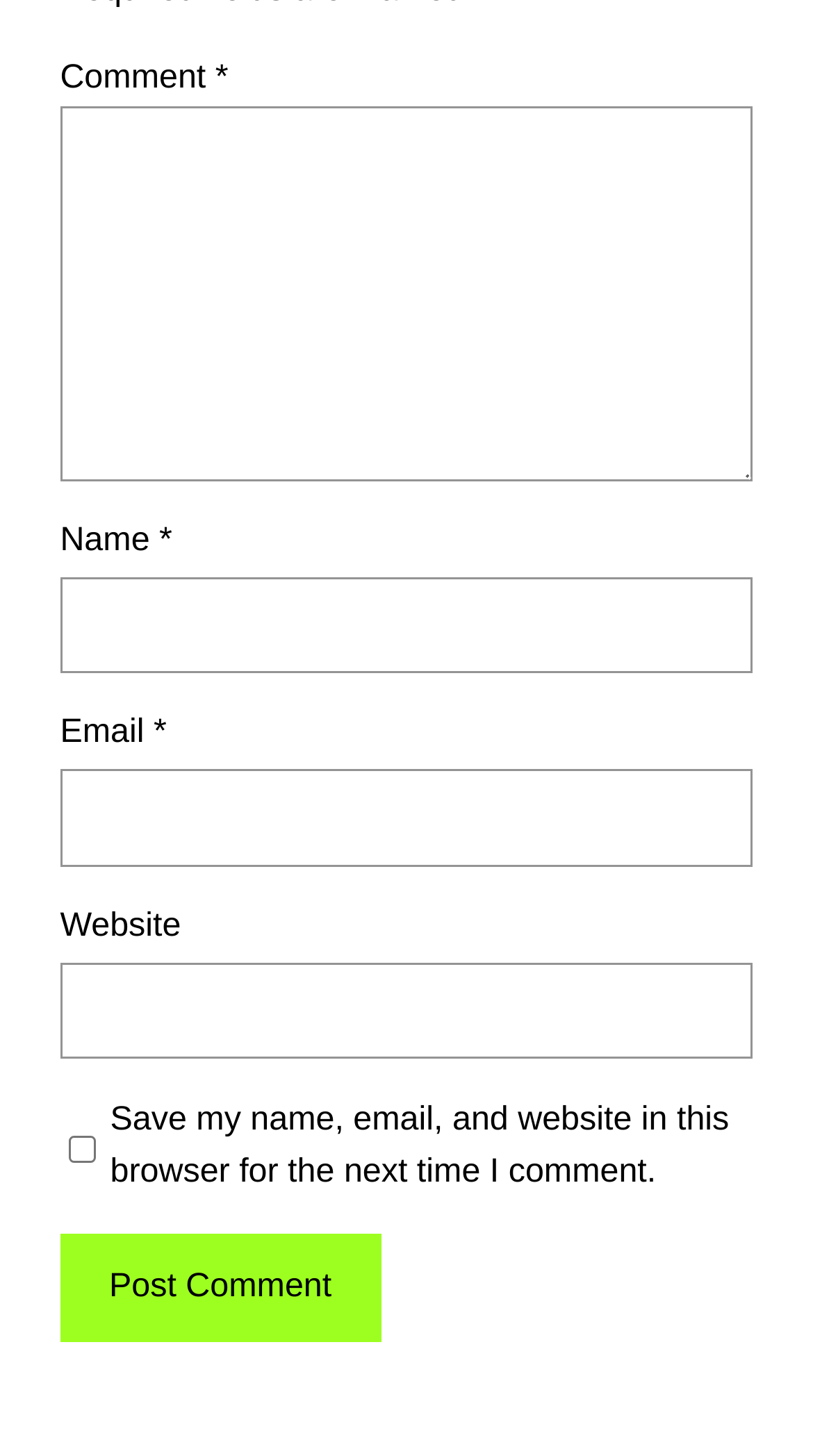Identify and provide the bounding box coordinates of the UI element described: "parent_node: Name * name="author"". The coordinates should be formatted as [left, top, right, bottom], with each number being a float between 0 and 1.

[0.074, 0.396, 0.926, 0.463]